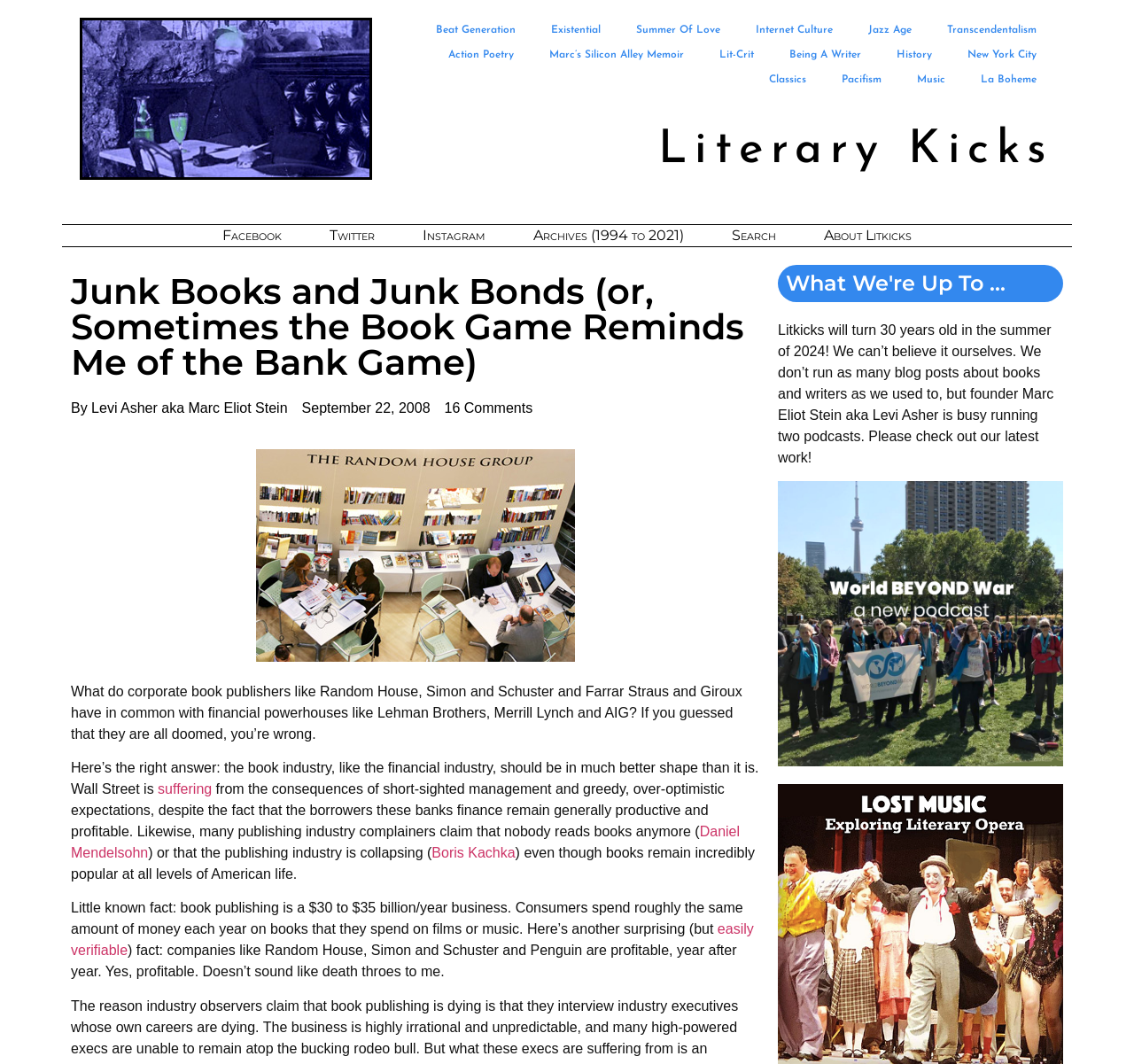Please provide the bounding box coordinates for the element that needs to be clicked to perform the following instruction: "Search for something". The coordinates should be given as four float numbers between 0 and 1, i.e., [left, top, right, bottom].

[0.626, 0.213, 0.704, 0.229]